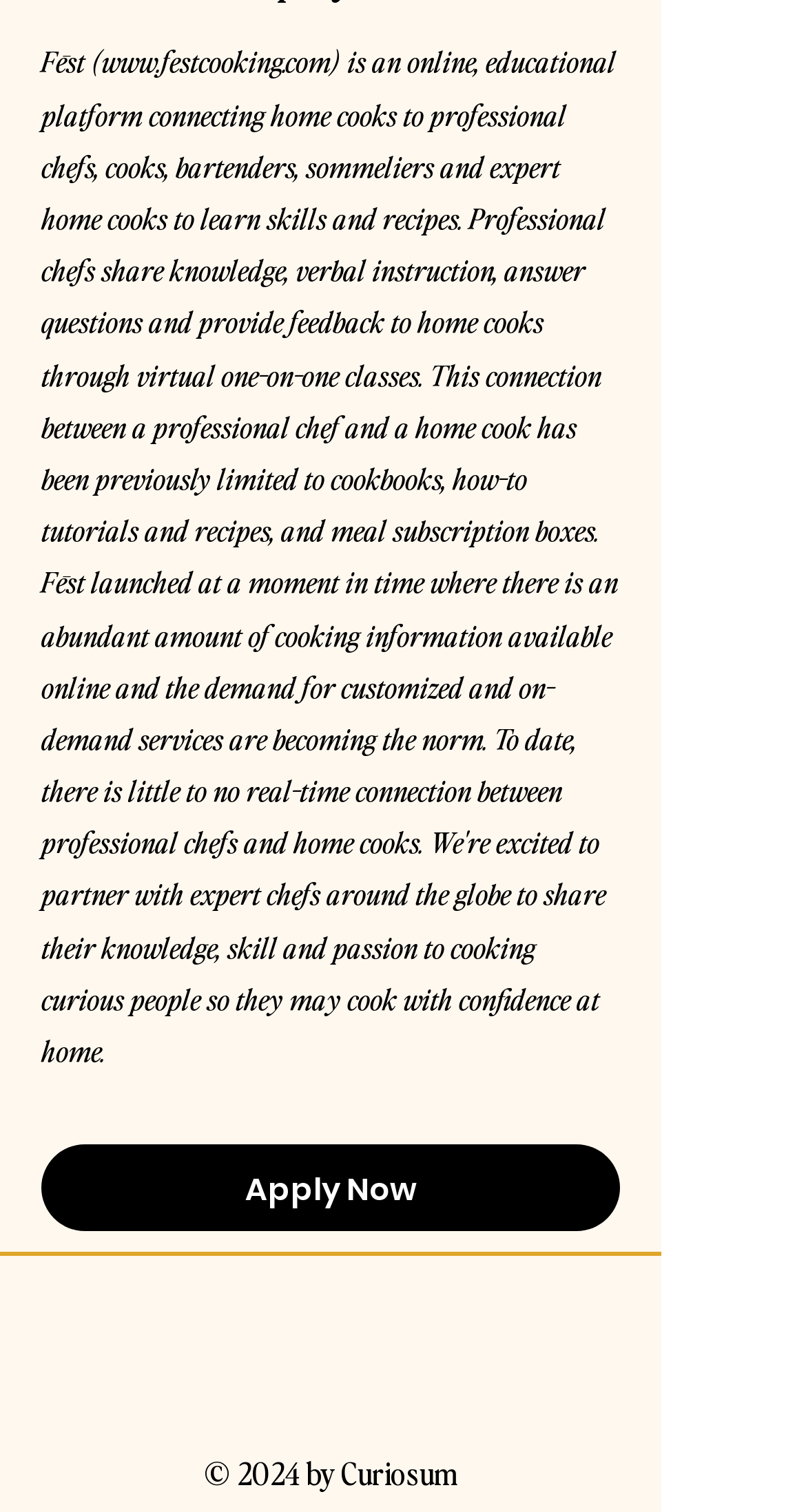Examine the image and give a thorough answer to the following question:
What is the purpose of the virtual one-on-one classes?

According to the StaticText element, the purpose of the virtual one-on-one classes is for home cooks to learn skills and recipes from professional chefs.